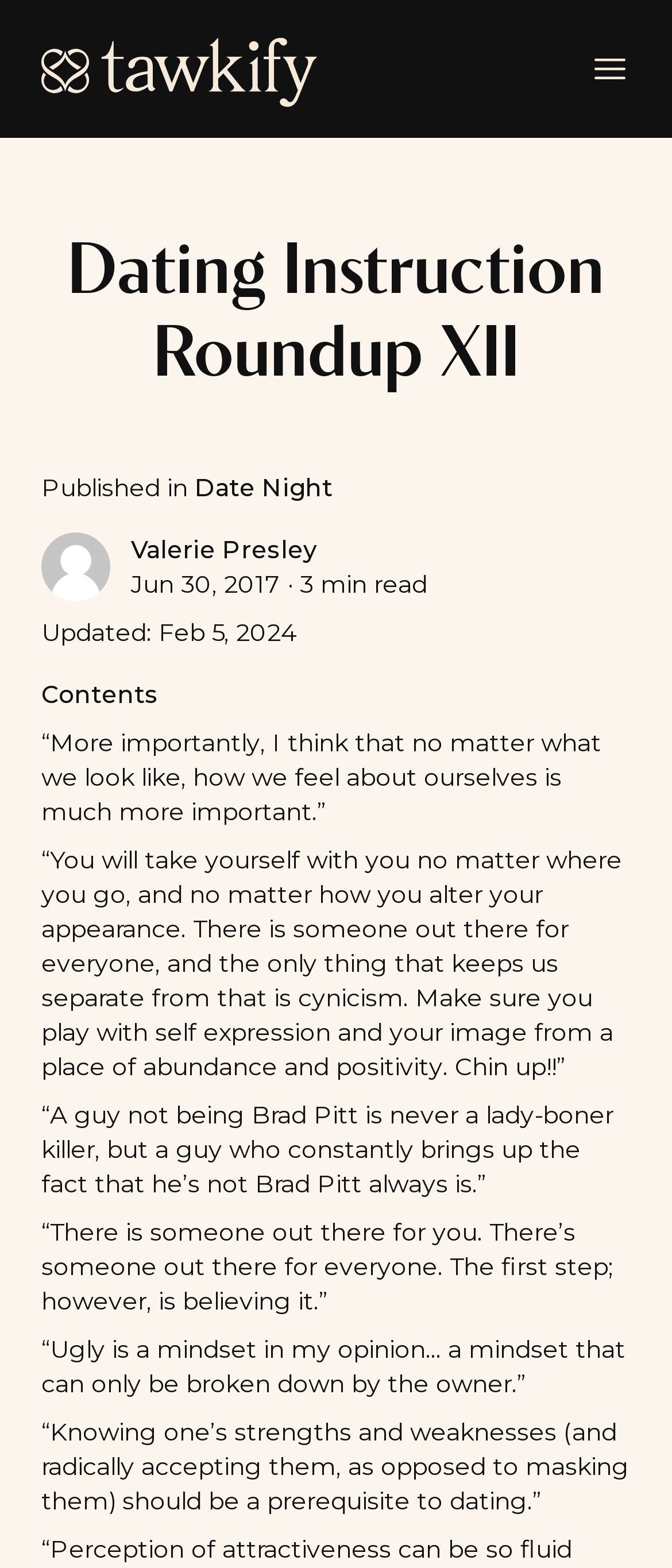What is the author of the blog post?
Based on the screenshot, answer the question with a single word or phrase.

Valerie Presley